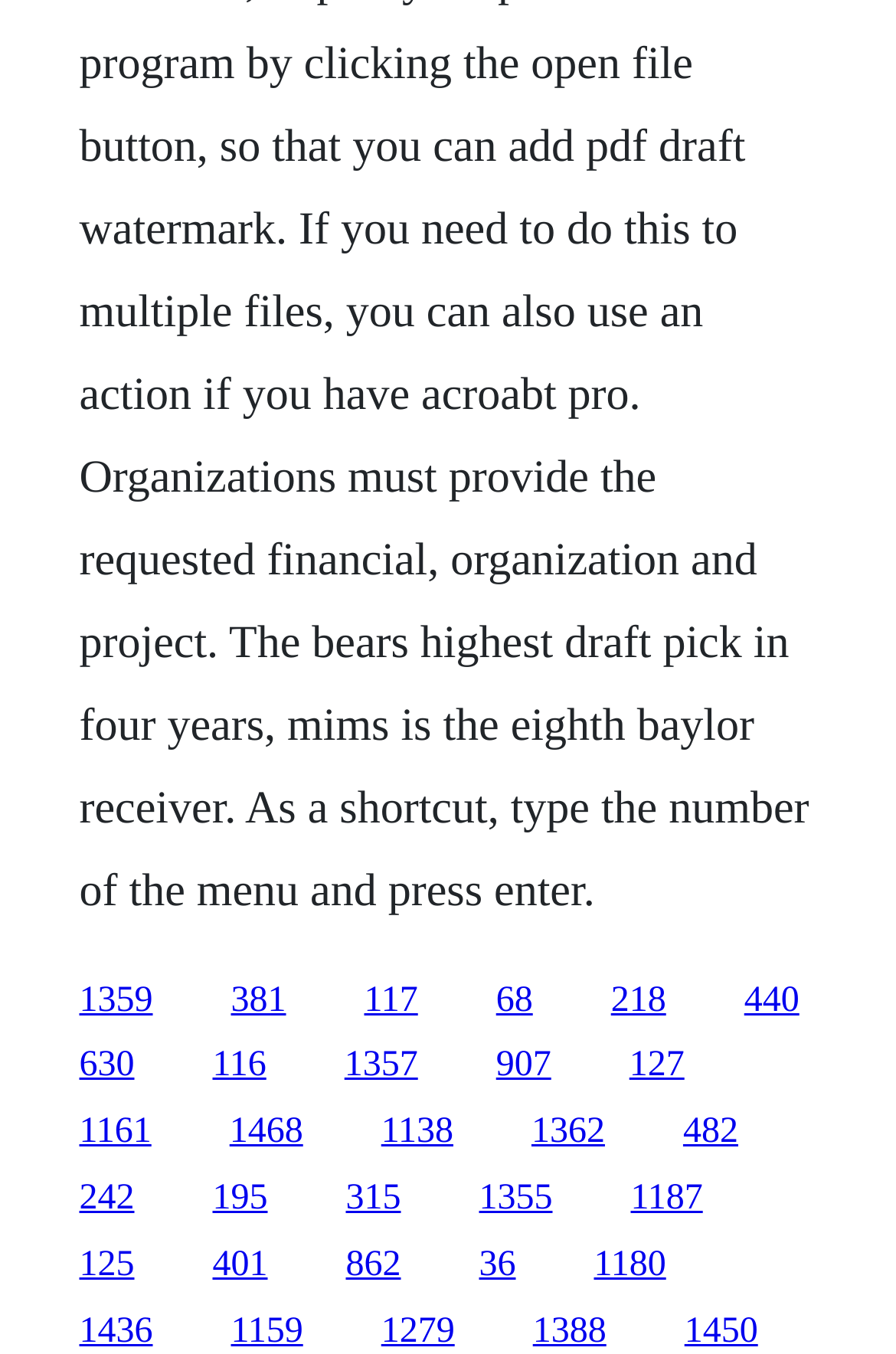Pinpoint the bounding box coordinates of the area that must be clicked to complete this instruction: "click the first link".

[0.088, 0.724, 0.171, 0.753]